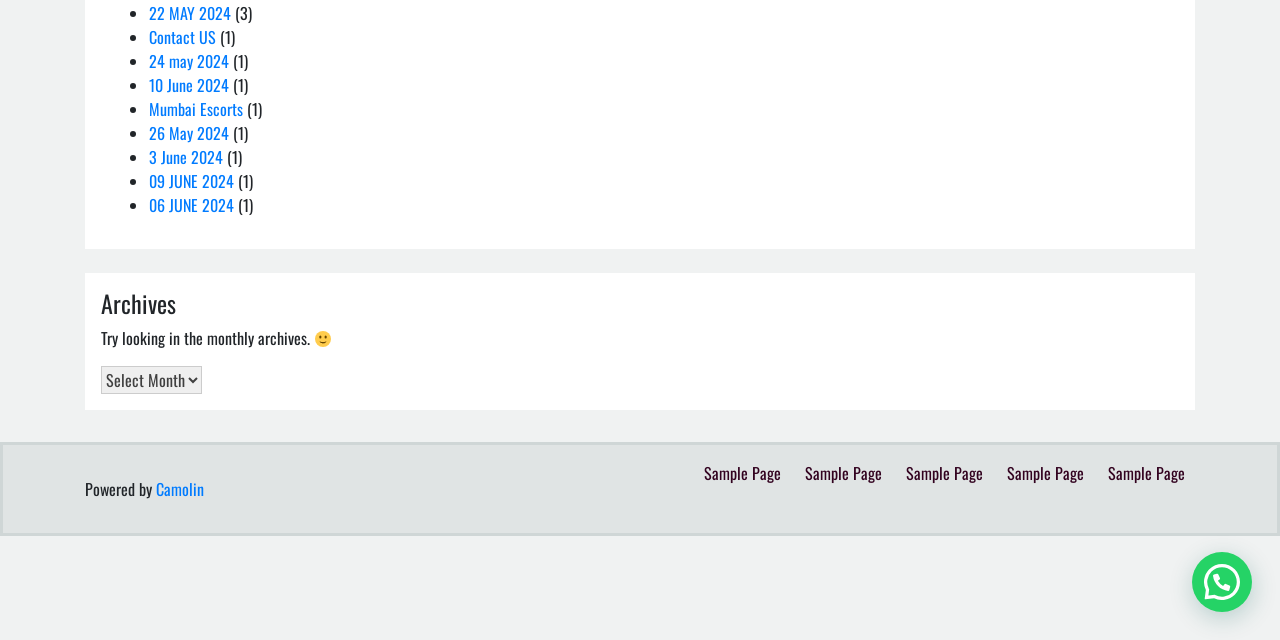Please predict the bounding box coordinates (top-left x, top-left y, bottom-right x, bottom-right y) for the UI element in the screenshot that fits the description: Mumbai Escorts

[0.116, 0.152, 0.19, 0.189]